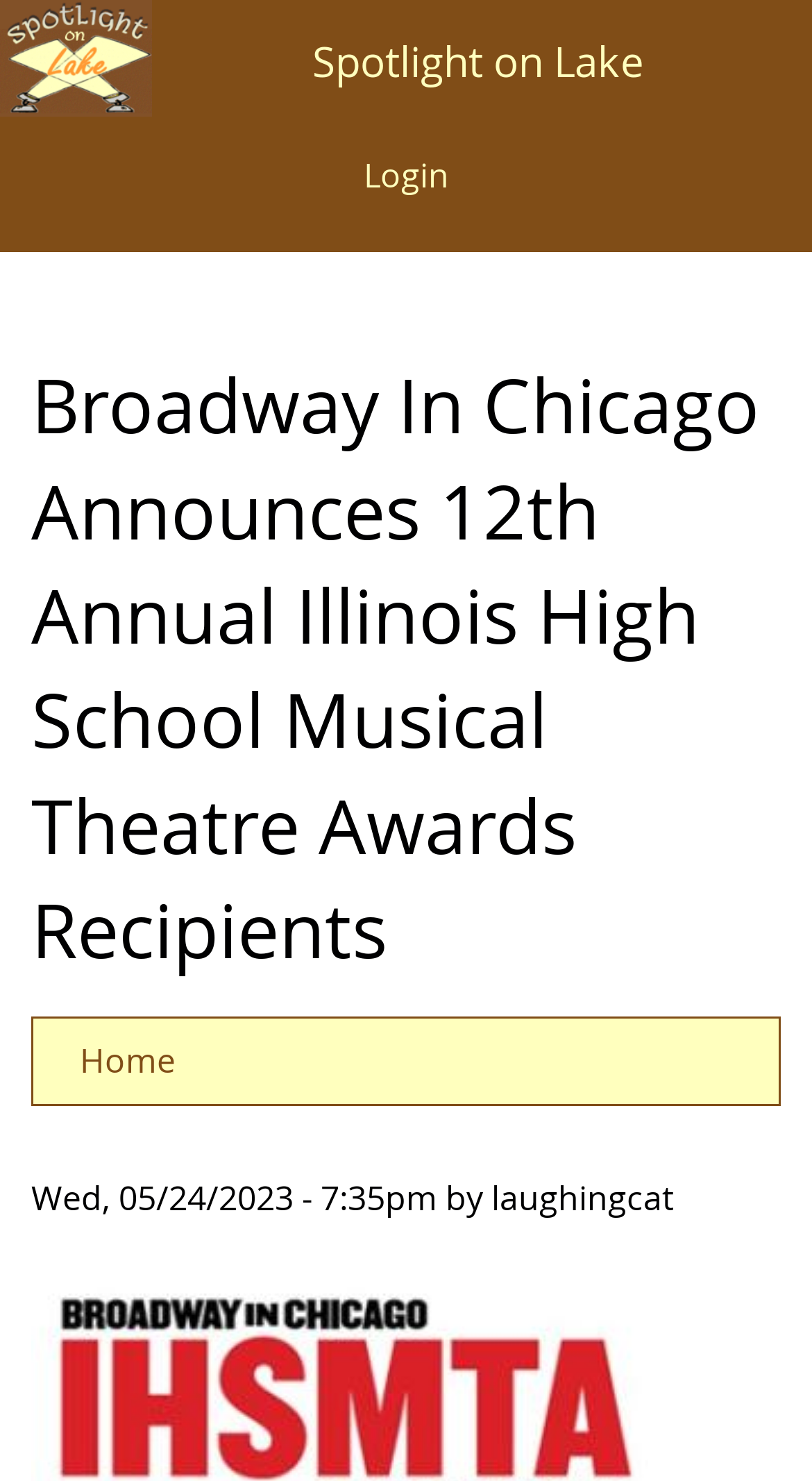Locate and extract the headline of this webpage.

Broadway In Chicago Announces 12th Annual Illinois High School Musical Theatre Awards Recipients